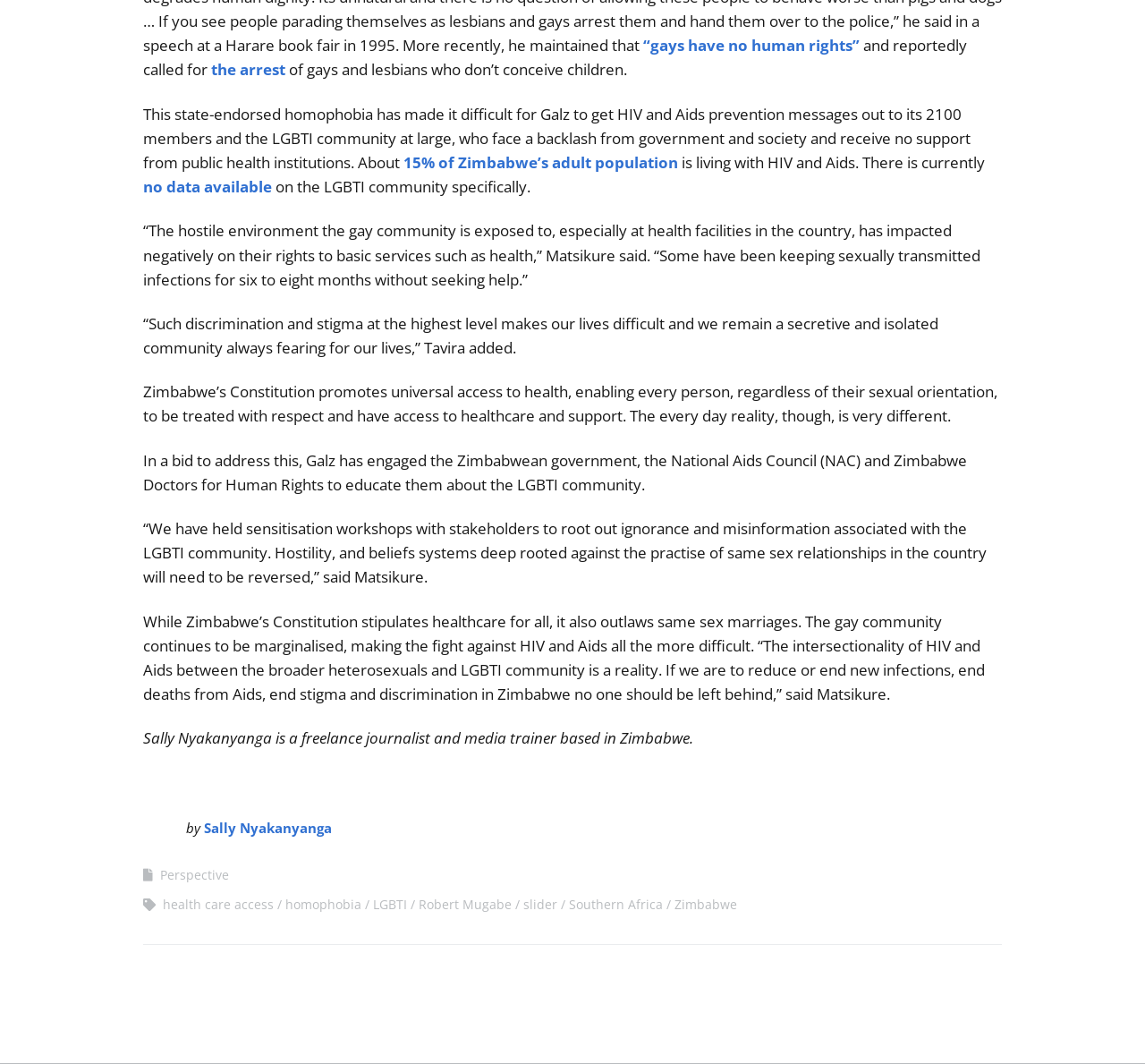What is the relationship between HIV and Aids and the LGBTI community in Zimbabwe?
Using the details shown in the screenshot, provide a comprehensive answer to the question.

The answer can be found in the text '“The intersectionality of HIV and Aids between the broader heterosexuals and LGBTI community is a reality. If we are to reduce or end new infections, end deaths from Aids, end stigma and discrimination in Zimbabwe no one should be left behind,” said Matsikure.' which is located in the middle of the webpage.